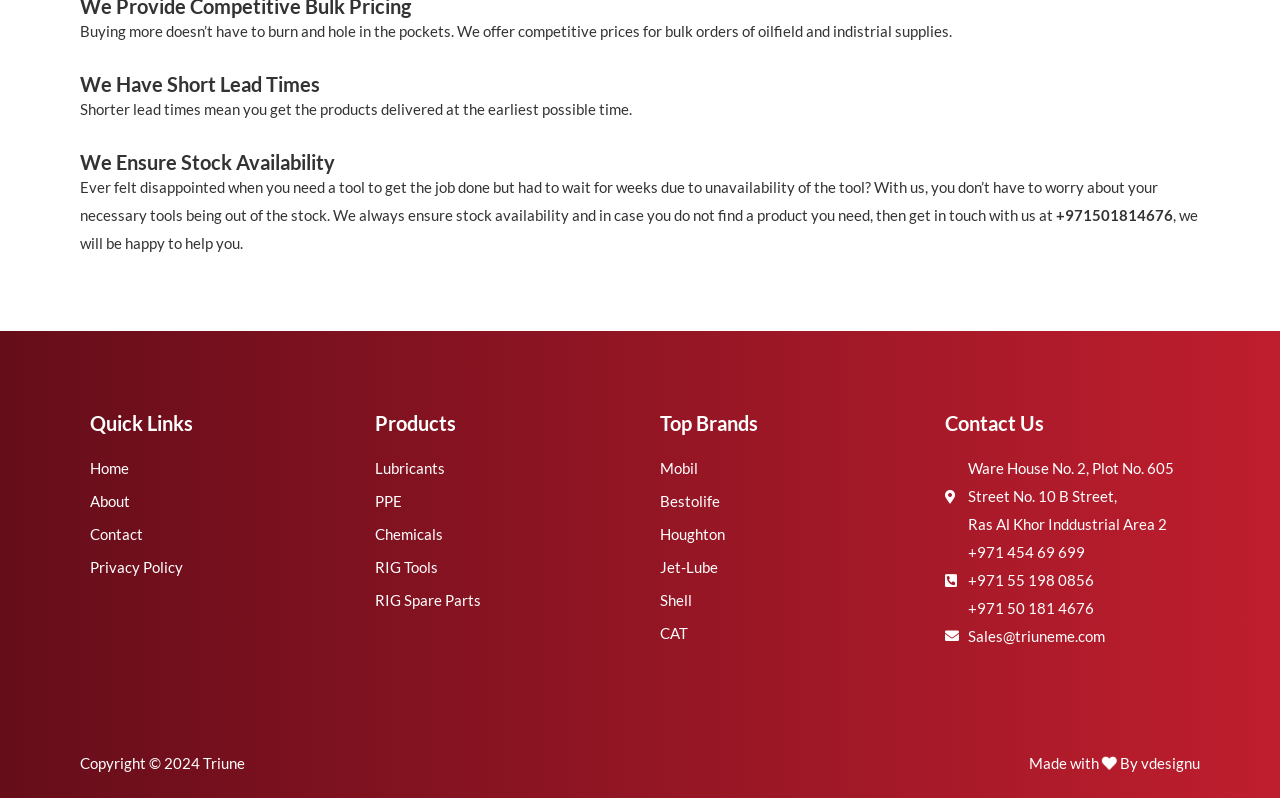Provide a one-word or short-phrase response to the question:
What is the main industry of the company?

Oilfield and industrial supplies